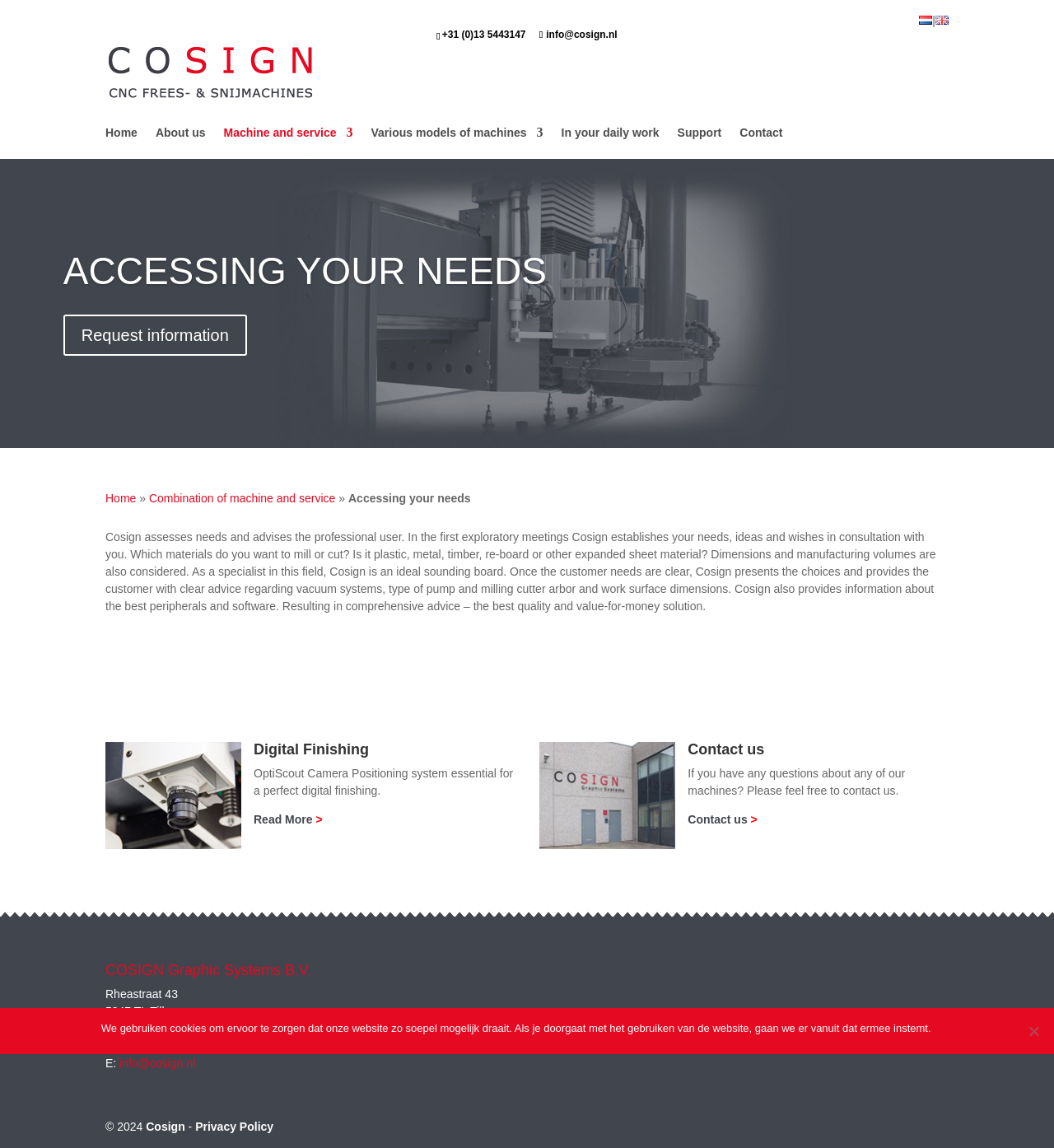What is Digital Finishing?
Please elaborate on the answer to the question with detailed information.

Digital Finishing is mentioned in the webpage as a type of finishing. It is described as essential for a perfect digital finishing, and there is a link to read more about it.